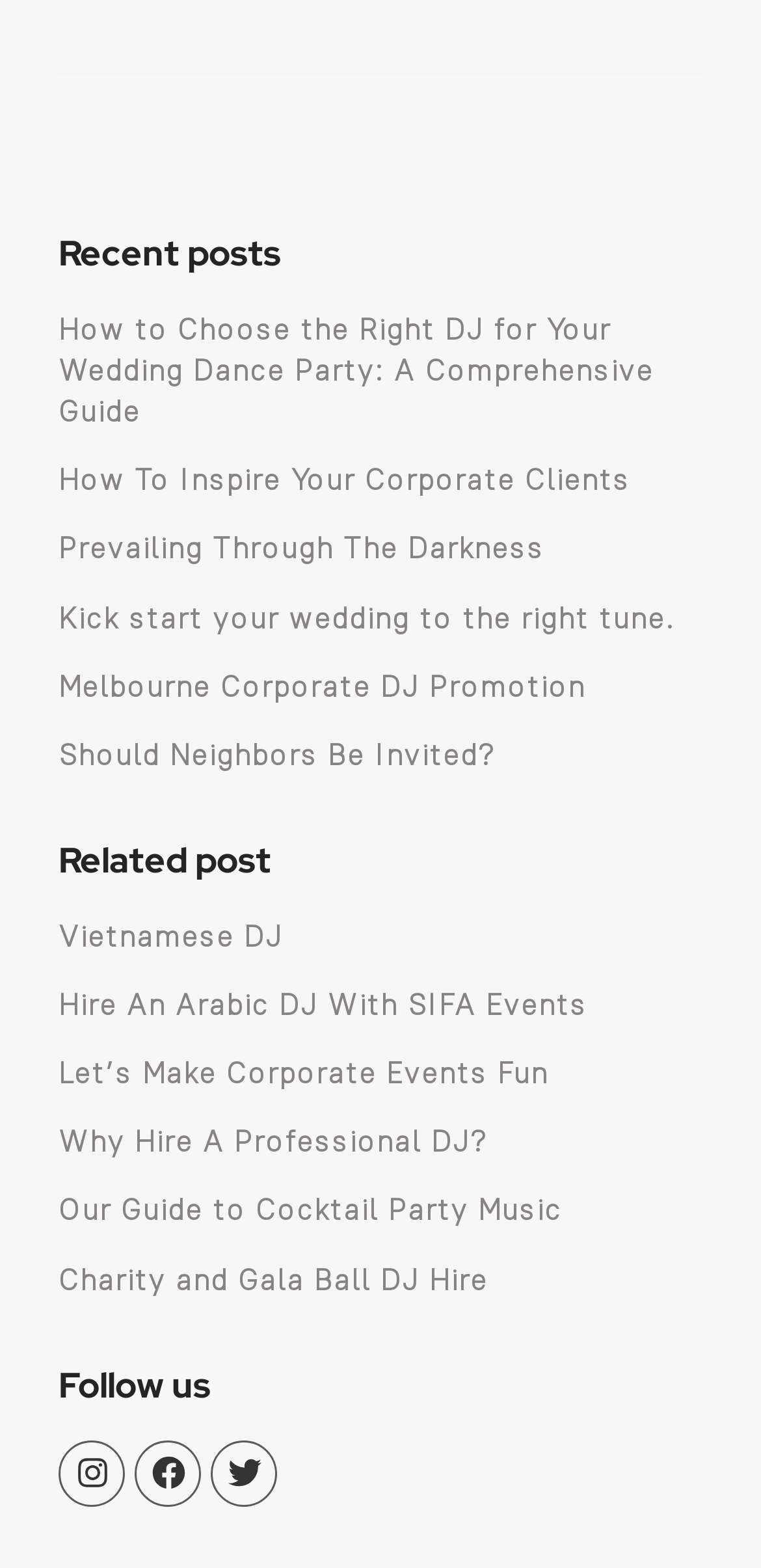Could you please study the image and provide a detailed answer to the question:
Is there a section for related posts on this webpage?

I found a heading element [637] with the text 'Related post', indicating that there is a section for related posts on this webpage.